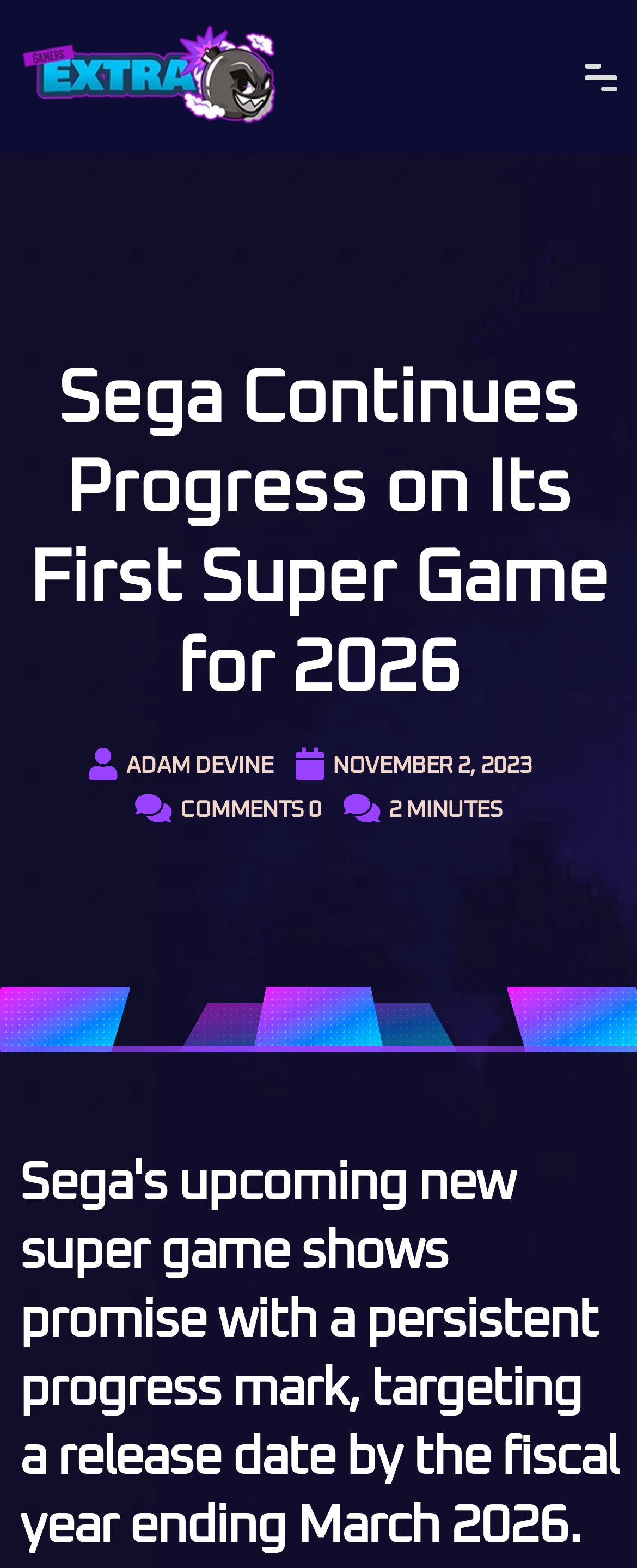What is the release date target for Sega's new super game?
Based on the content of the image, thoroughly explain and answer the question.

The release date target can be found by looking at the heading element with the text 'Sega's upcoming new super game shows promise with a persistent progress mark, targeting a release date by the fiscal year ending March 2026.' This indicates that the target release date is by the fiscal year ending March 2026.